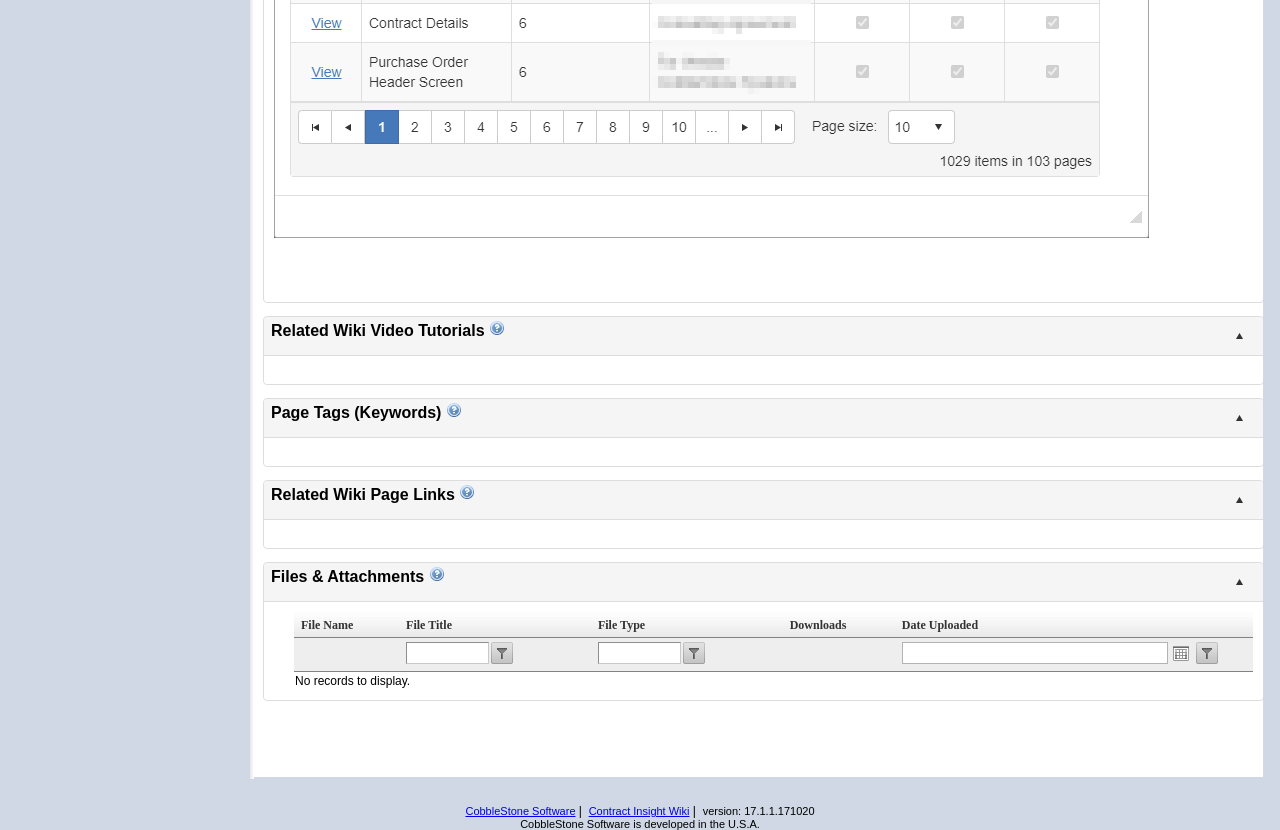Please answer the following question using a single word or phrase: 
How many images are in the first LayoutTableRow?

1